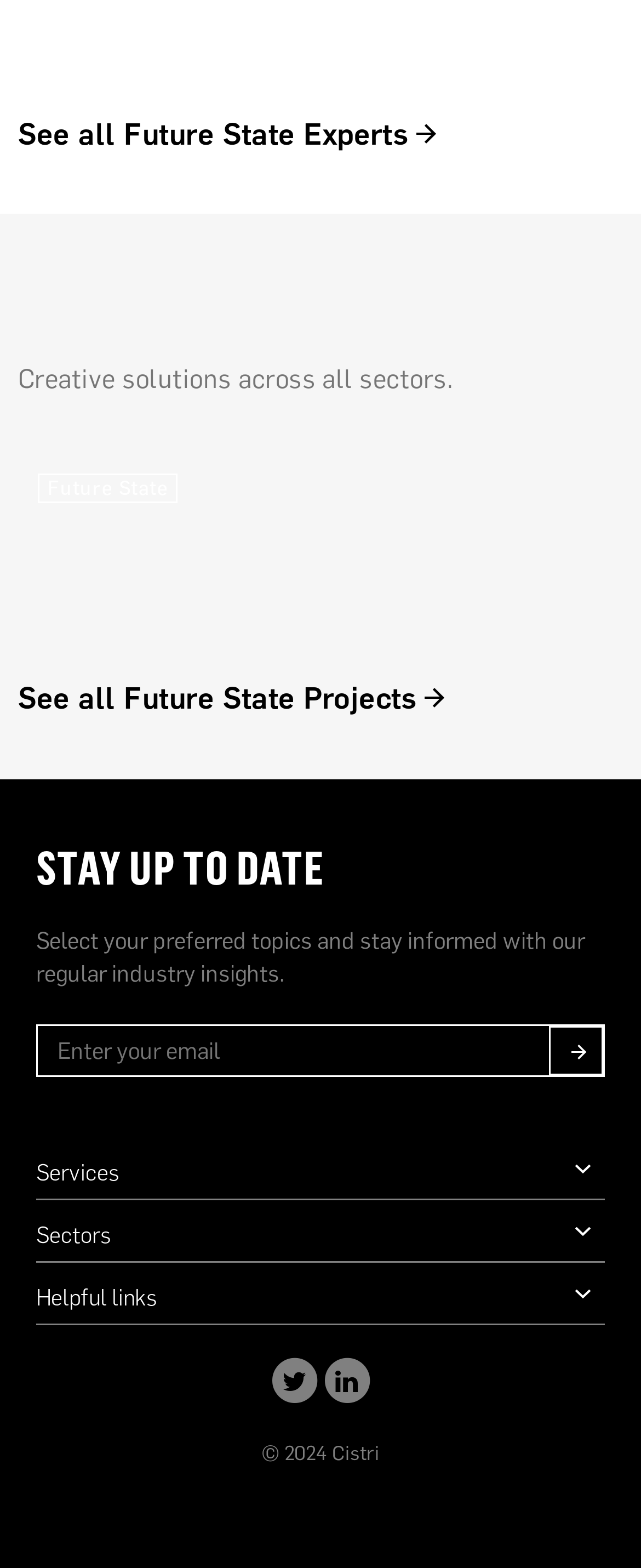What can users do to stay up to date?
Based on the screenshot, provide your answer in one word or phrase.

Select preferred topics